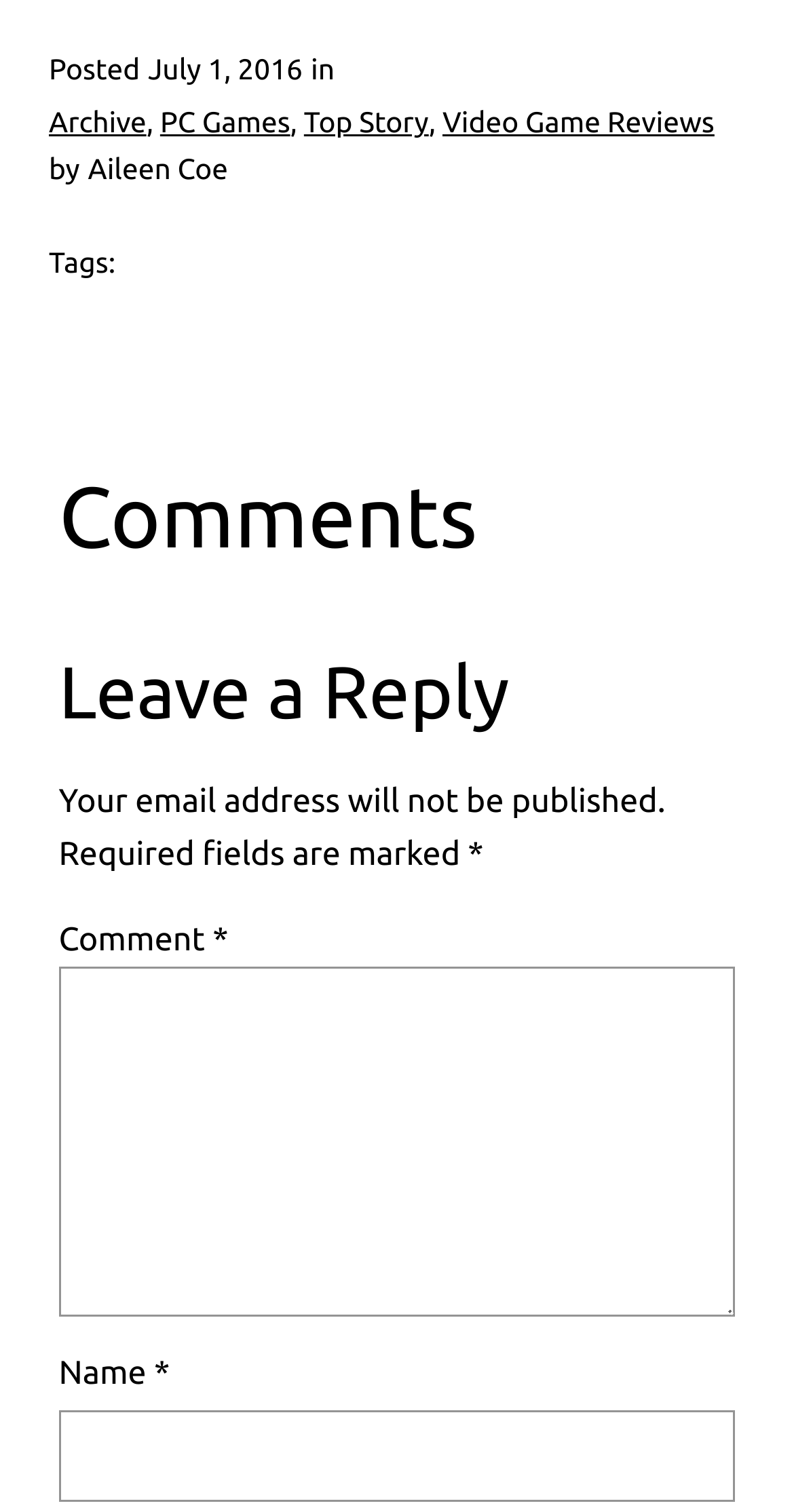Given the description "Video Game Reviews", provide the bounding box coordinates of the corresponding UI element.

[0.557, 0.07, 0.9, 0.092]